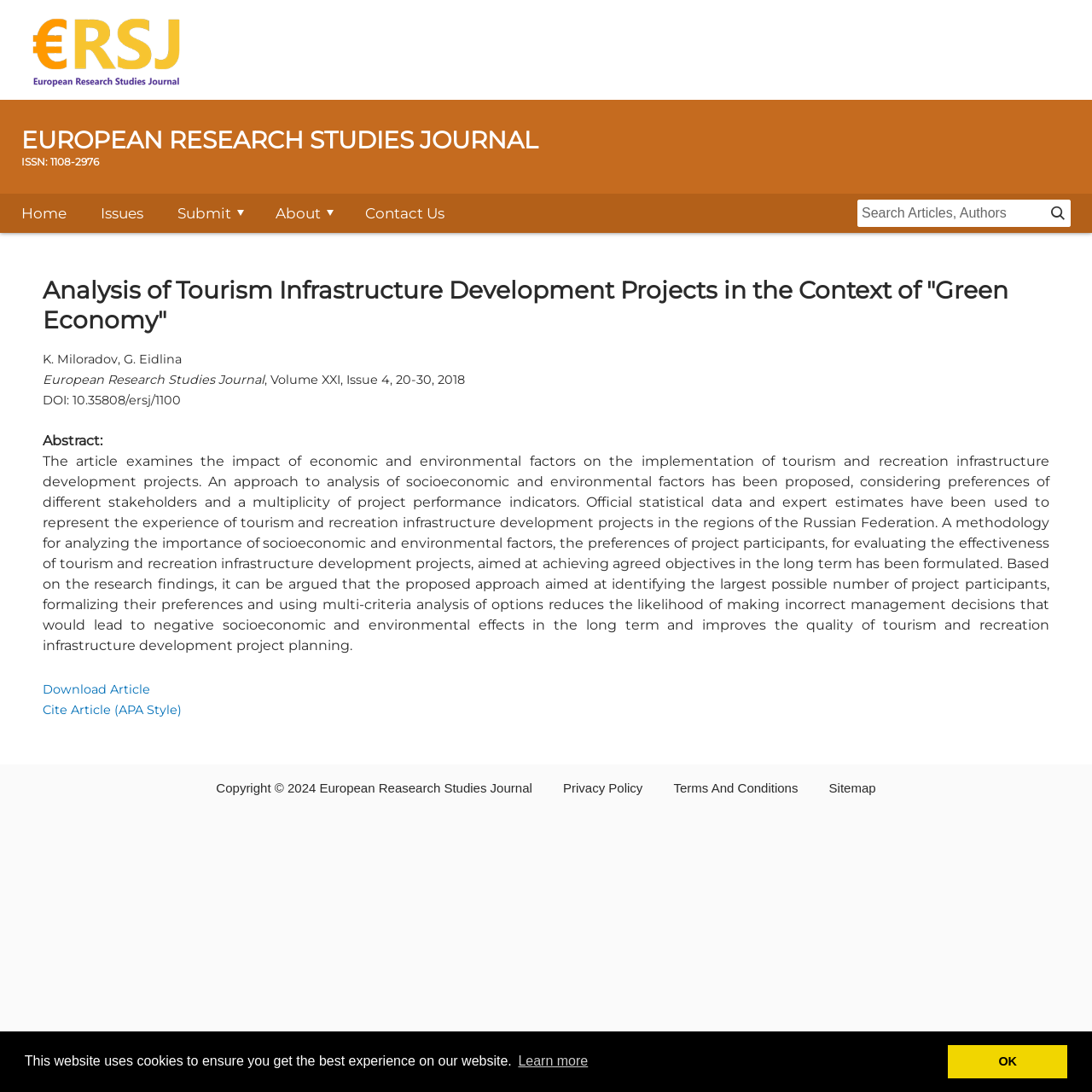Indicate the bounding box coordinates of the element that needs to be clicked to satisfy the following instruction: "go to home page". The coordinates should be four float numbers between 0 and 1, i.e., [left, top, right, bottom].

[0.727, 0.091, 1.0, 0.127]